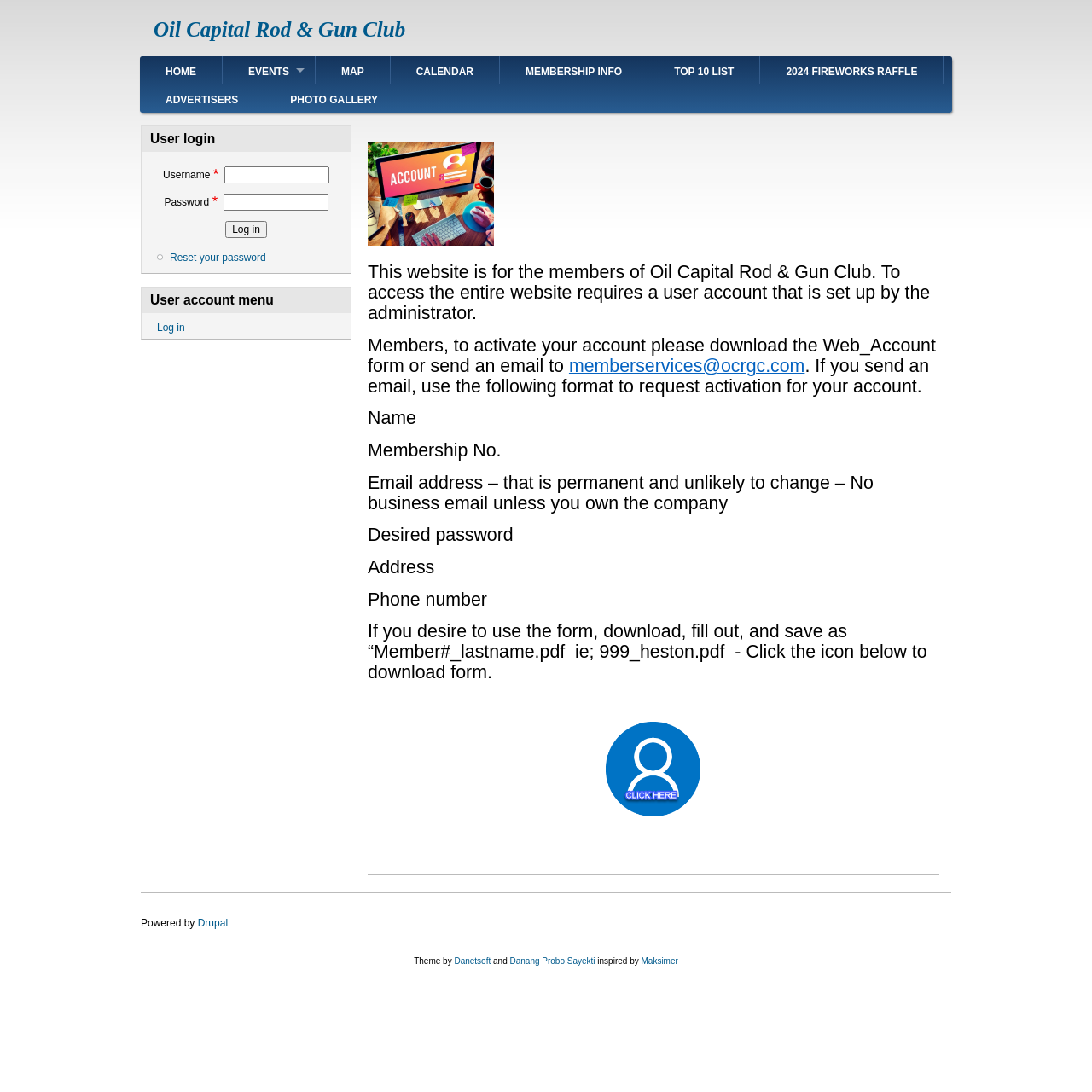Using the information in the image, could you please answer the following question in detail:
What is the contact email for membership services?

The contact email for membership services is mentioned in the webpage, which is memberservices@ocrgc.com, and members can send an email to this address to request activation of their account.